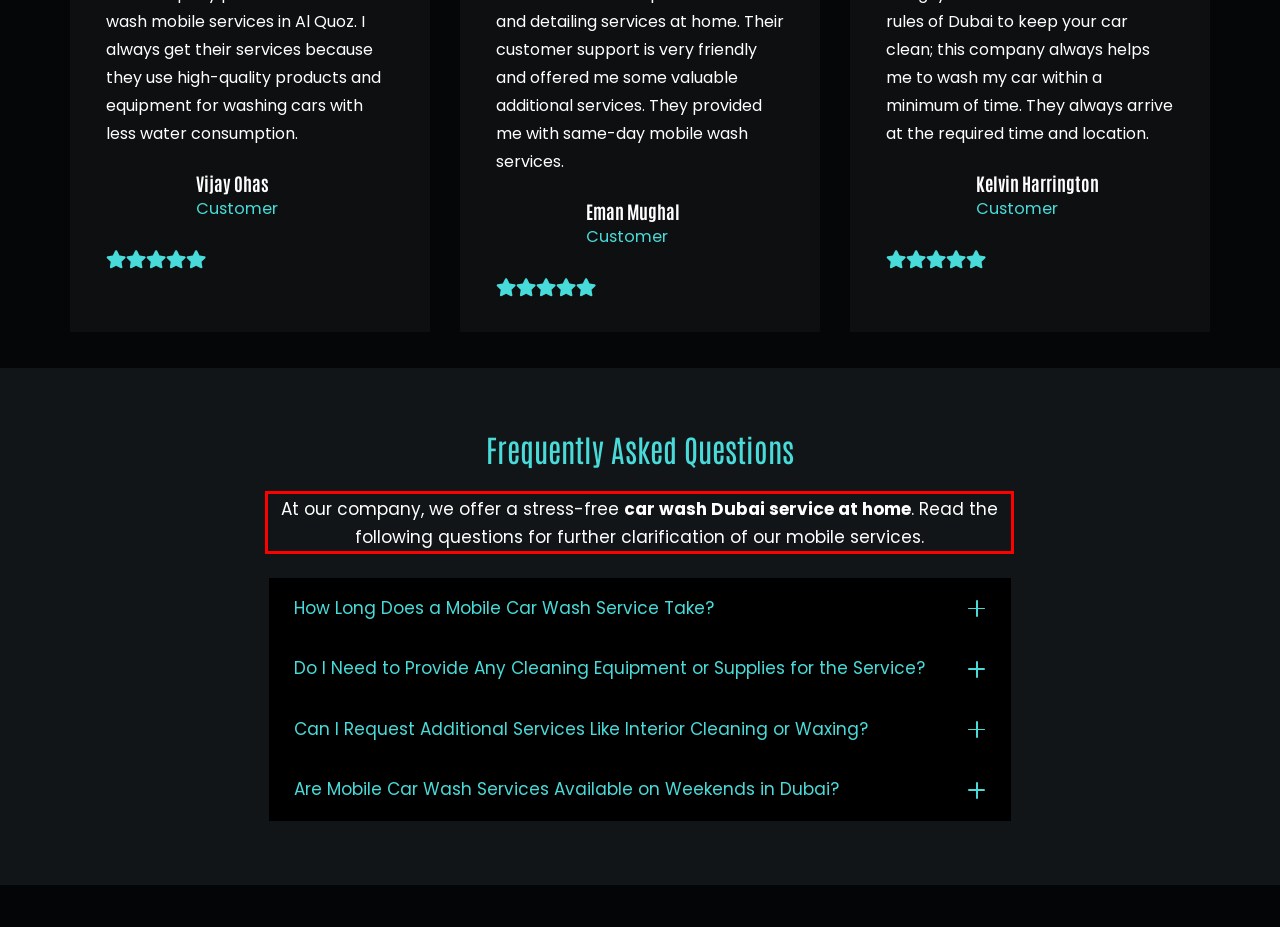From the given screenshot of a webpage, identify the red bounding box and extract the text content within it.

At our company, we offer a stress-free car wash Dubai service at home. Read the following questions for further clarification of our mobile services.